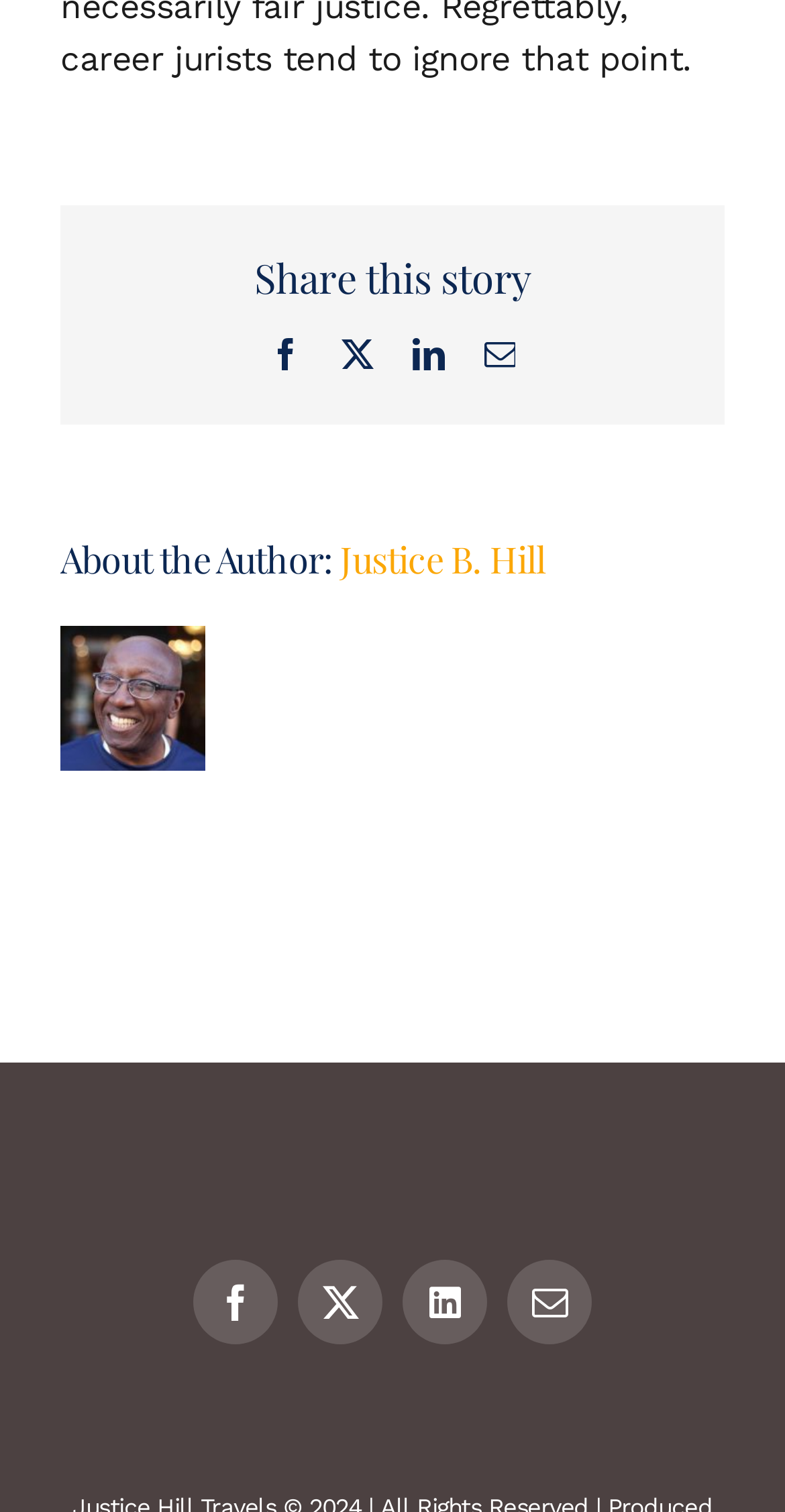How many images are on the page?
From the image, respond using a single word or phrase.

2